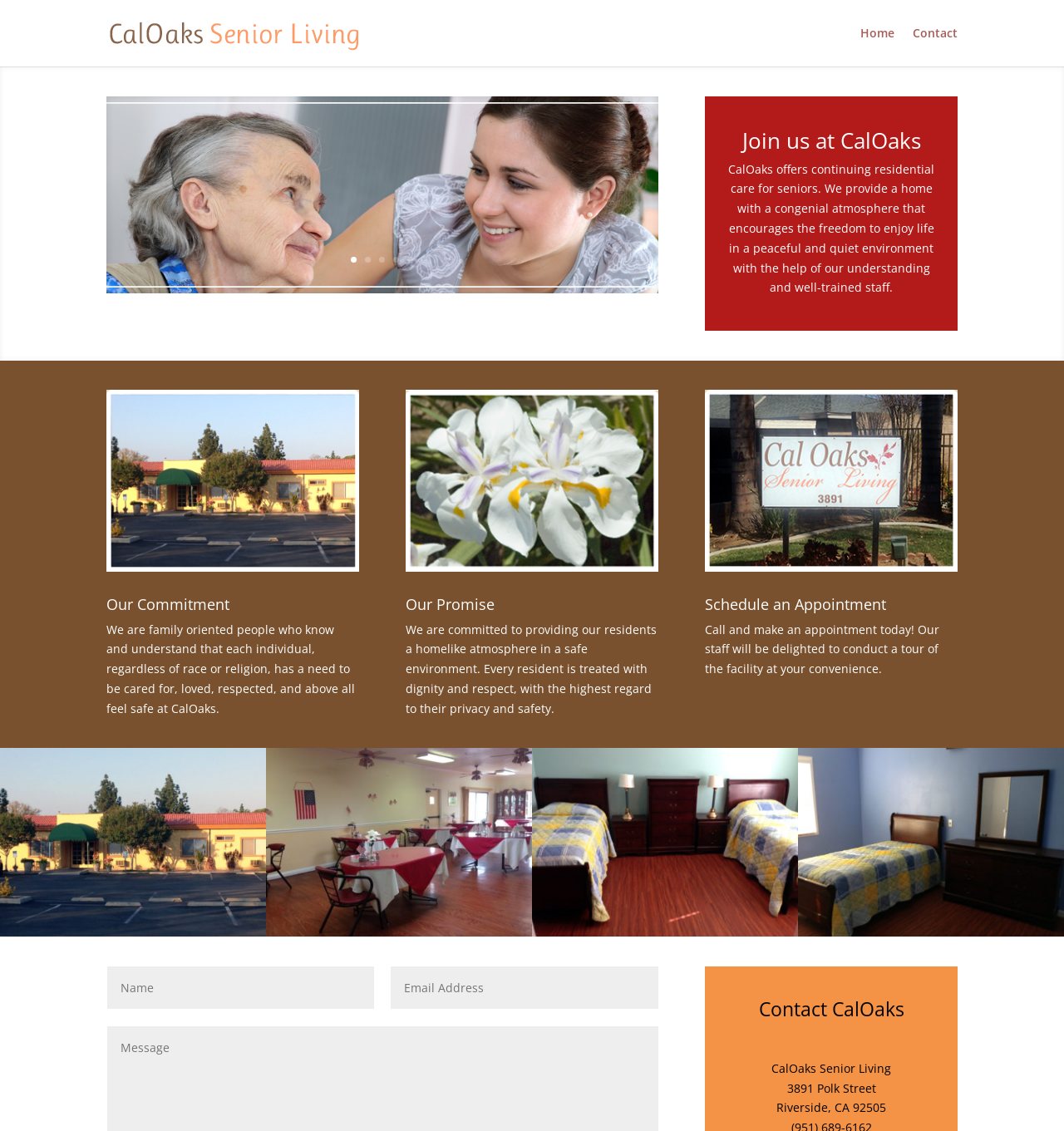Please provide a one-word or phrase answer to the question: 
What is the address of the facility?

3891 Polk Street, Riverside, CA 92505